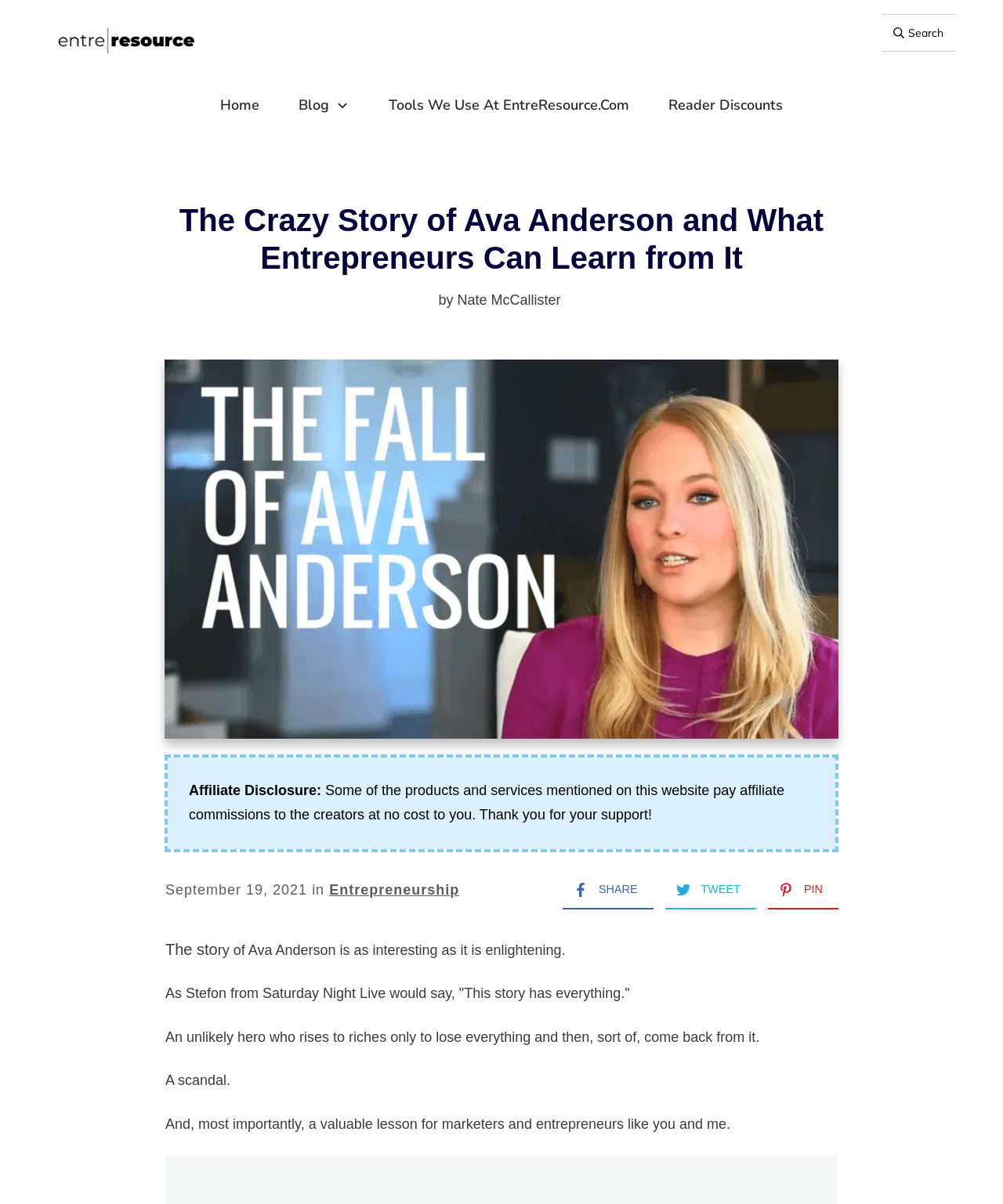Explain the features and main sections of the webpage comprehensively.

The webpage is about the story of Ava Anderson, an entrepreneur who built a $200 million company. The page has a logo of EntreResource at the top left corner, and a search bar at the top right corner with a search button. Below the search bar, there are navigation links to "Home", "Blog", "Tools We Use At EntreResource.Com", and "Reader Discounts".

The main content of the page is a blog post titled "The Crazy Story of Ava Anderson and What Entrepreneurs Can Learn from It". The title is displayed prominently at the top of the page, followed by the author's name, Nate McCallister. Below the title, there is a large image related to the story of Ava Anderson.

The blog post is divided into several sections, with headings and paragraphs of text. The text describes the story of Ava Anderson, including her rise to riches and her subsequent downfall. The story is interspersed with affiliate disclosure and a message of thanks to the readers.

At the bottom of the page, there are links to share the article on social media, including "SHARE", "TWEET", and "PIN" buttons, each accompanied by a small icon. The page also displays the date of publication, September 19, 2021, and the category of the article, "Entrepreneurship".